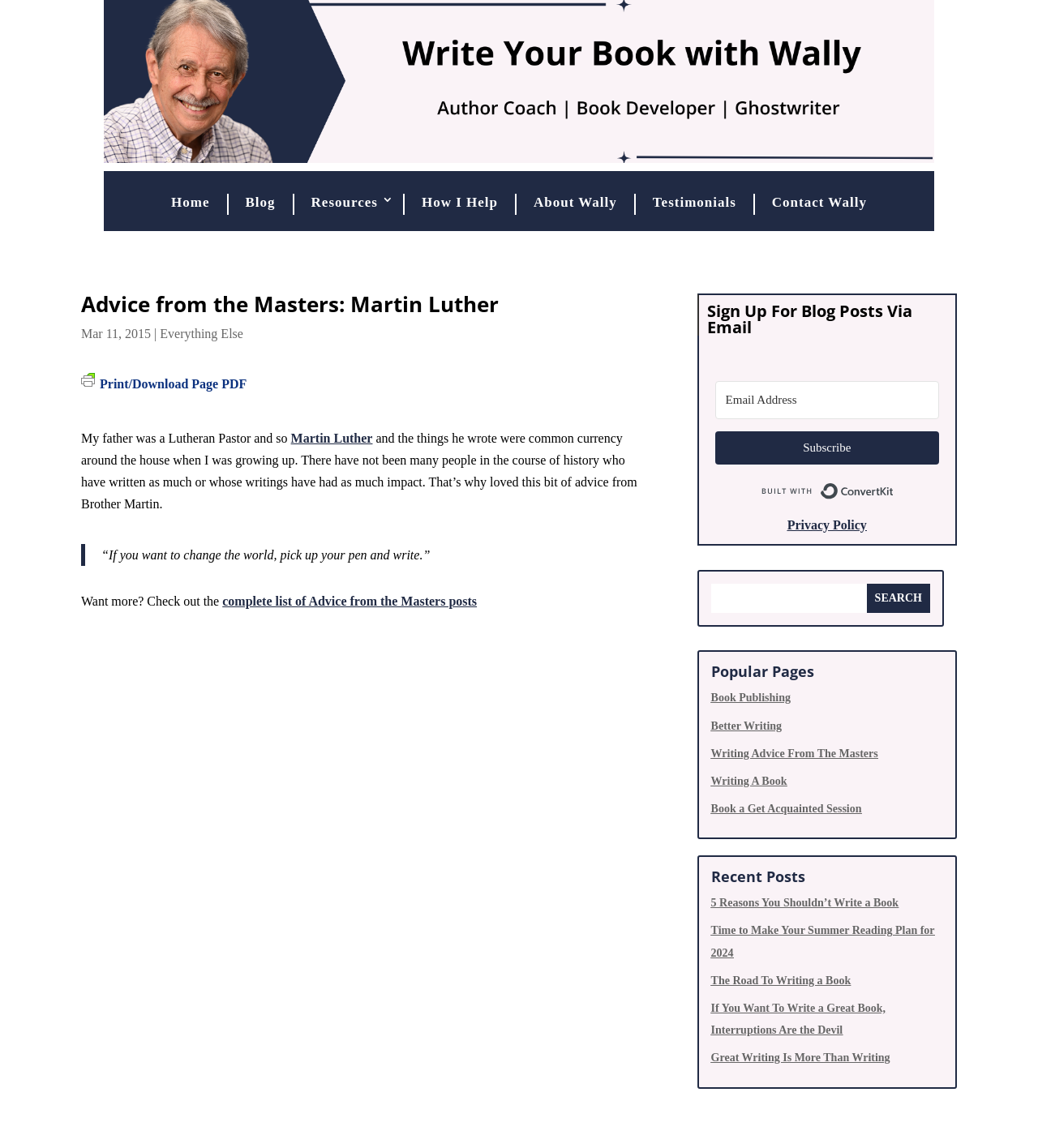Refer to the image and provide an in-depth answer to the question:
What is the name of the author's father?

The author mentions that their father was a Lutheran Pastor, which suggests that Martin Luther's writings were common currency around the house when the author was growing up.